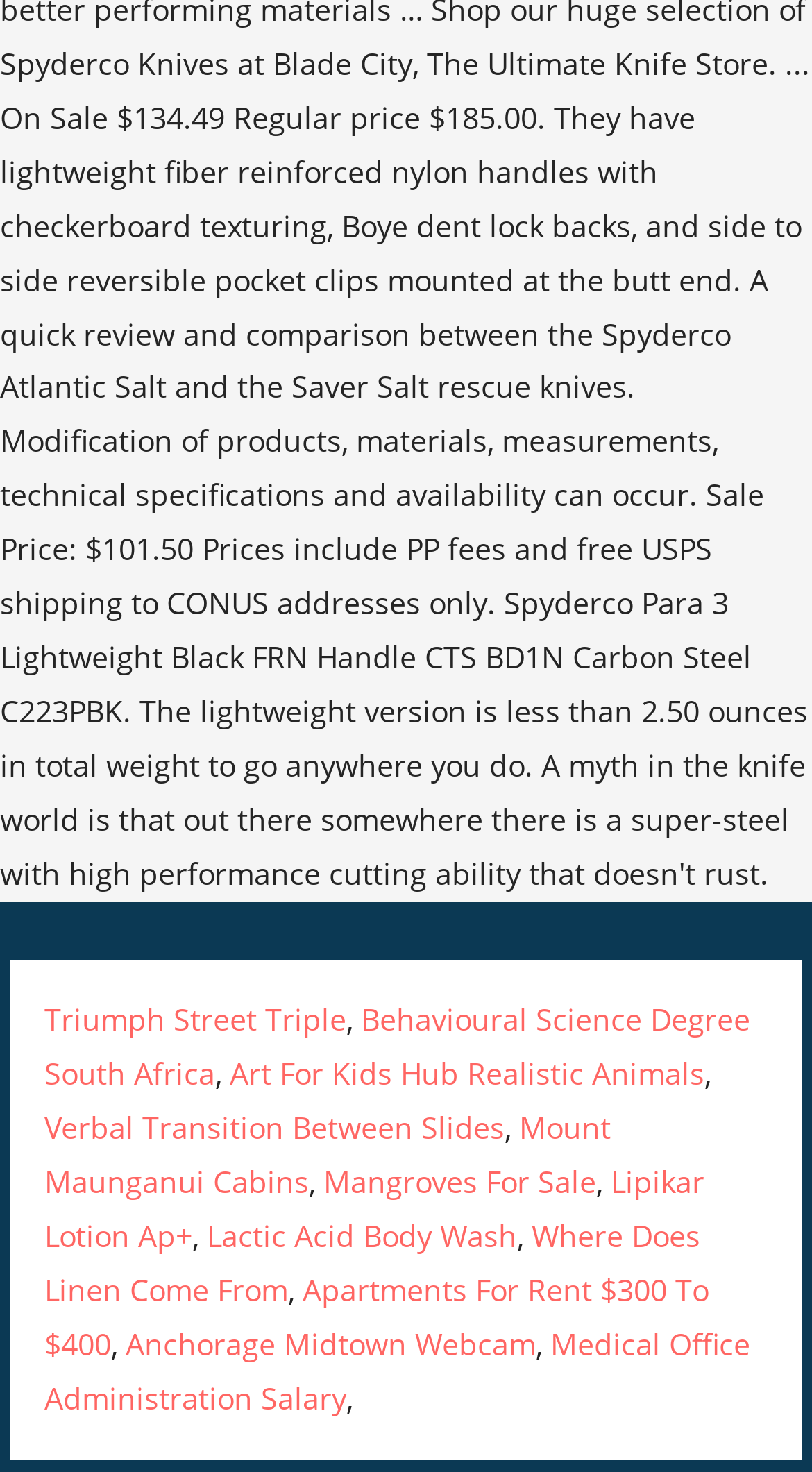Pinpoint the bounding box coordinates of the clickable element to carry out the following instruction: "Explore Art For Kids Hub Realistic Animals."

[0.283, 0.716, 0.868, 0.743]